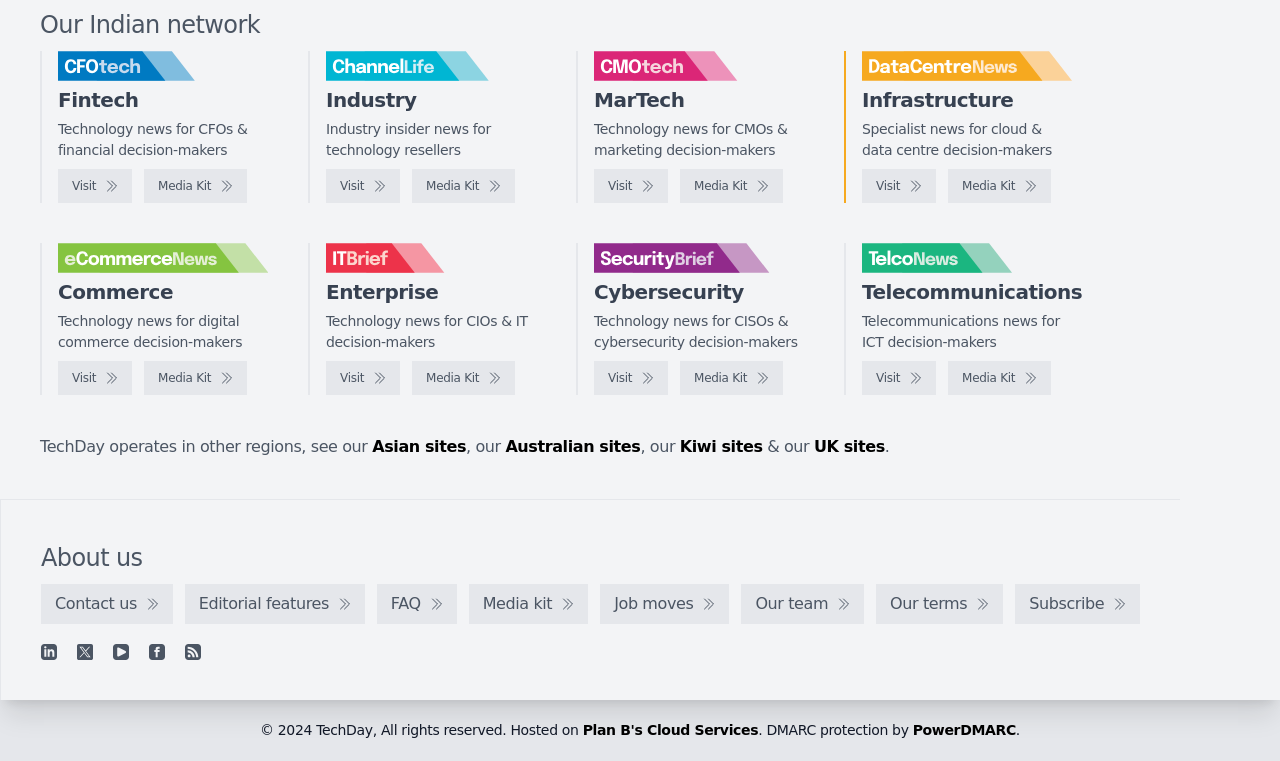Please examine the image and answer the question with a detailed explanation:
What type of news does CFOtech provide?

Based on the webpage, CFOtech provides fintech news, which is evident from the 'Fintech' label next to the CFOtech logo.